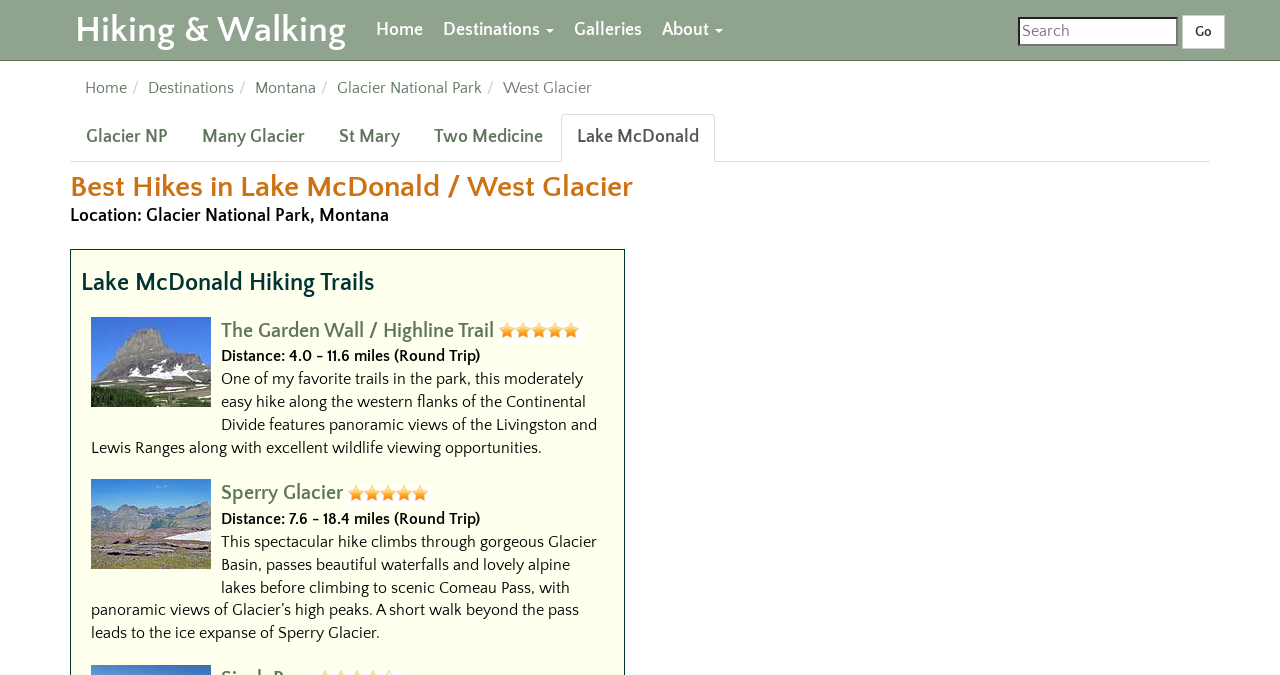Kindly determine the bounding box coordinates for the area that needs to be clicked to execute this instruction: "Search for trails".

[0.795, 0.025, 0.92, 0.067]